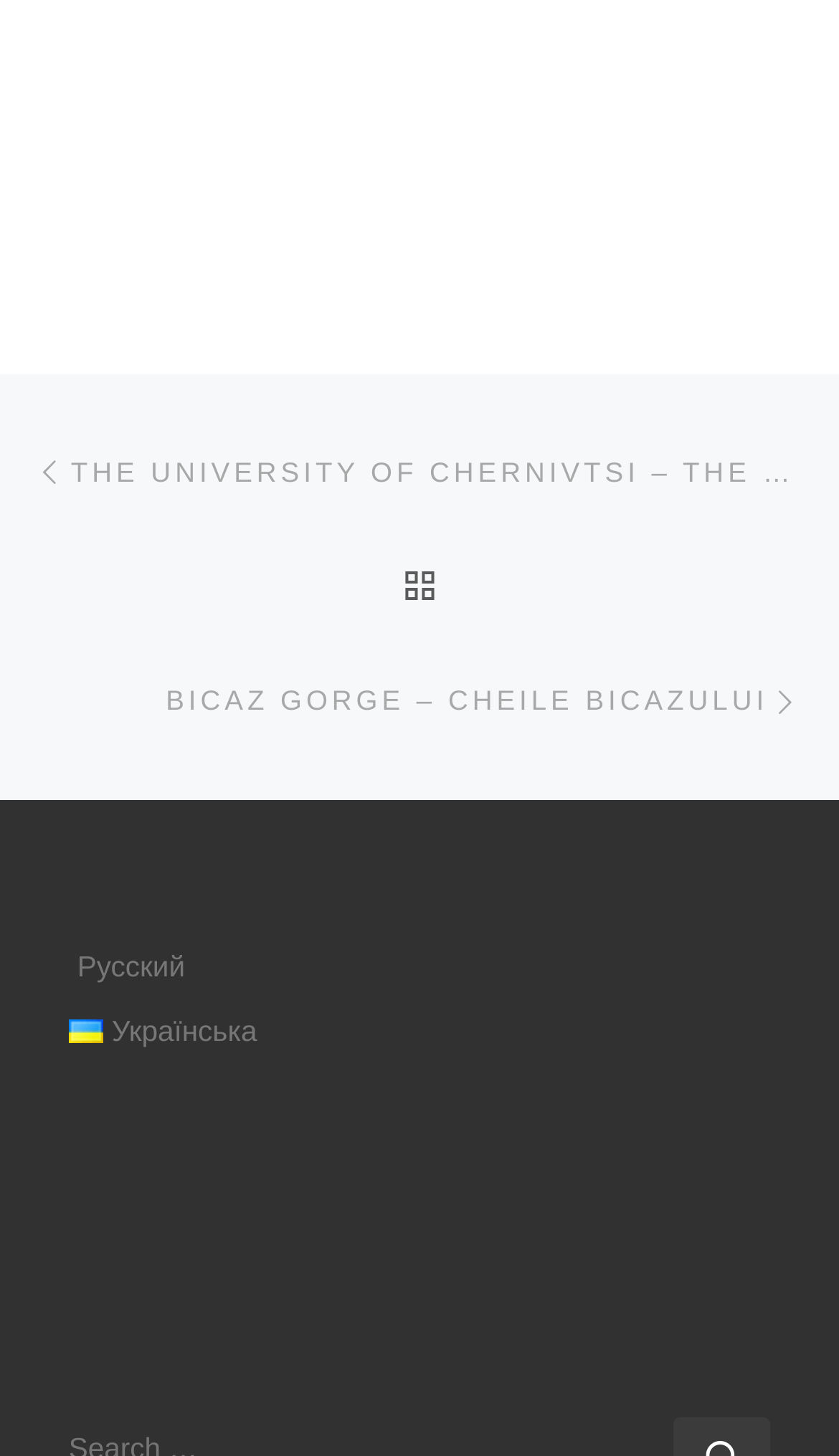Please identify the bounding box coordinates of the element's region that I should click in order to complete the following instruction: "search". The bounding box coordinates consist of four float numbers between 0 and 1, i.e., [left, top, right, bottom].

[0.079, 0.975, 0.256, 0.997]